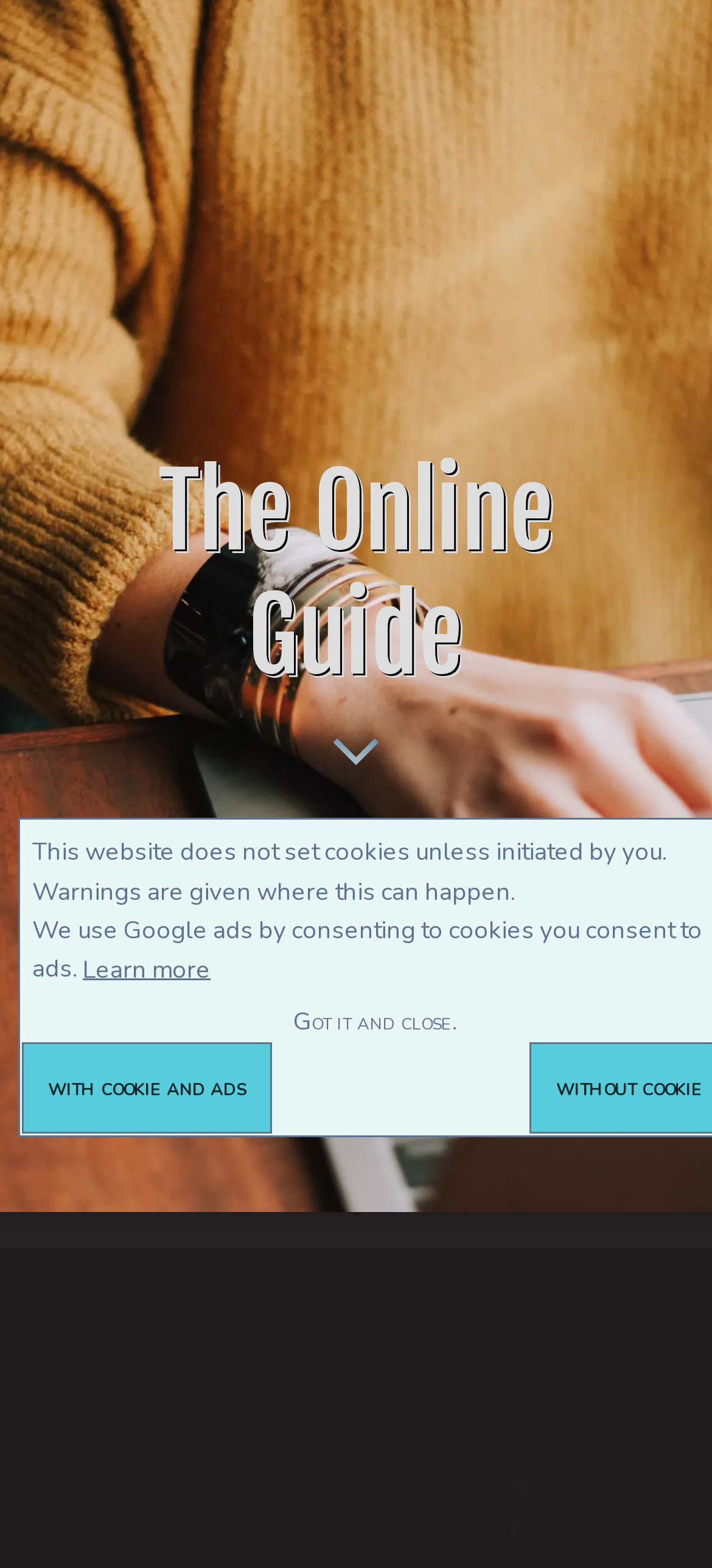Please identify the bounding box coordinates of the area that needs to be clicked to fulfill the following instruction: "Visit the guide to indoor air pollution."

[0.154, 0.504, 0.669, 0.527]